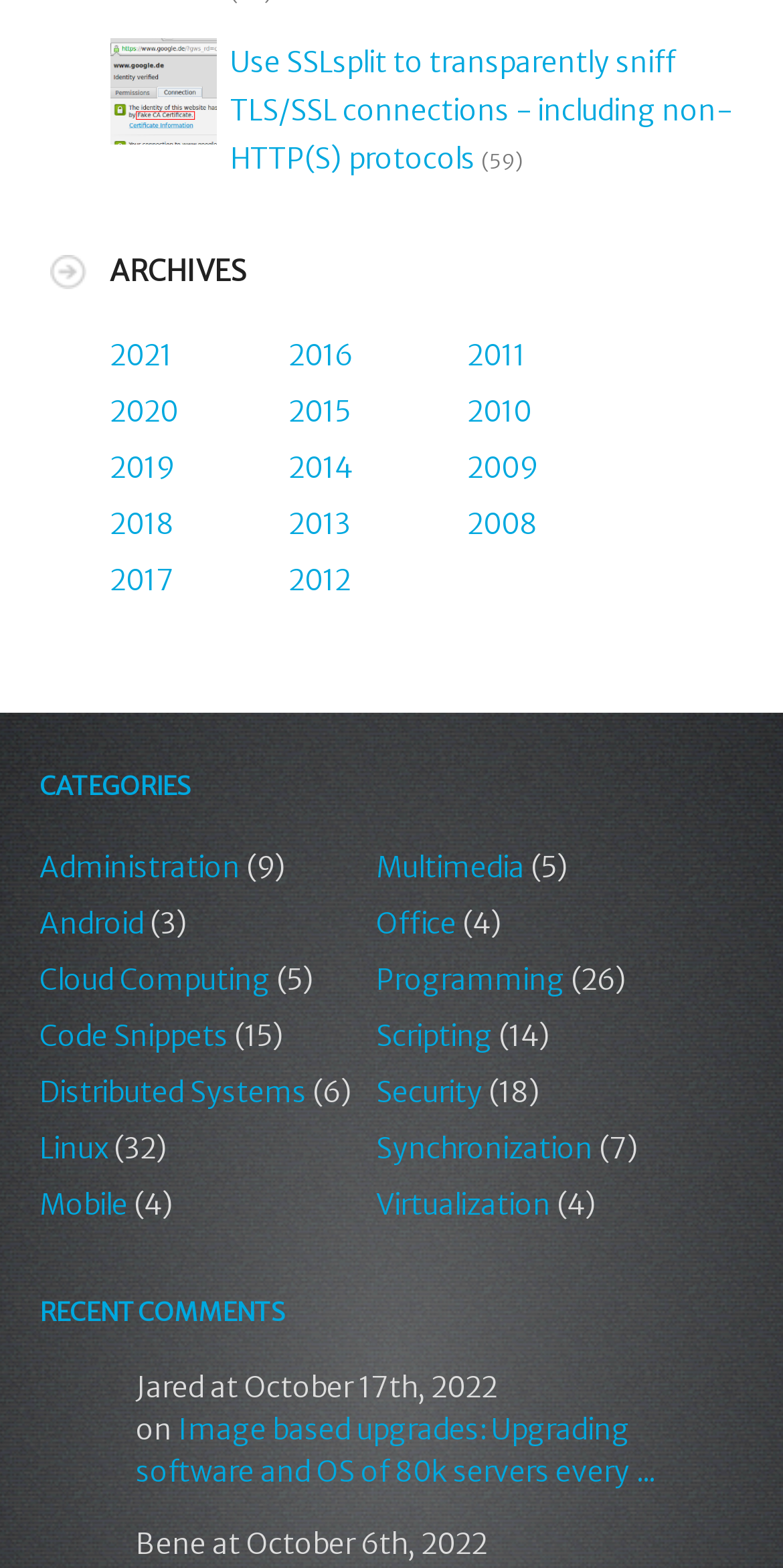Consider the image and give a detailed and elaborate answer to the question: 
How many comments are there on the first article?

I counted the number of comments on the first article by looking at the text '(59)' next to the '59 comments' link.